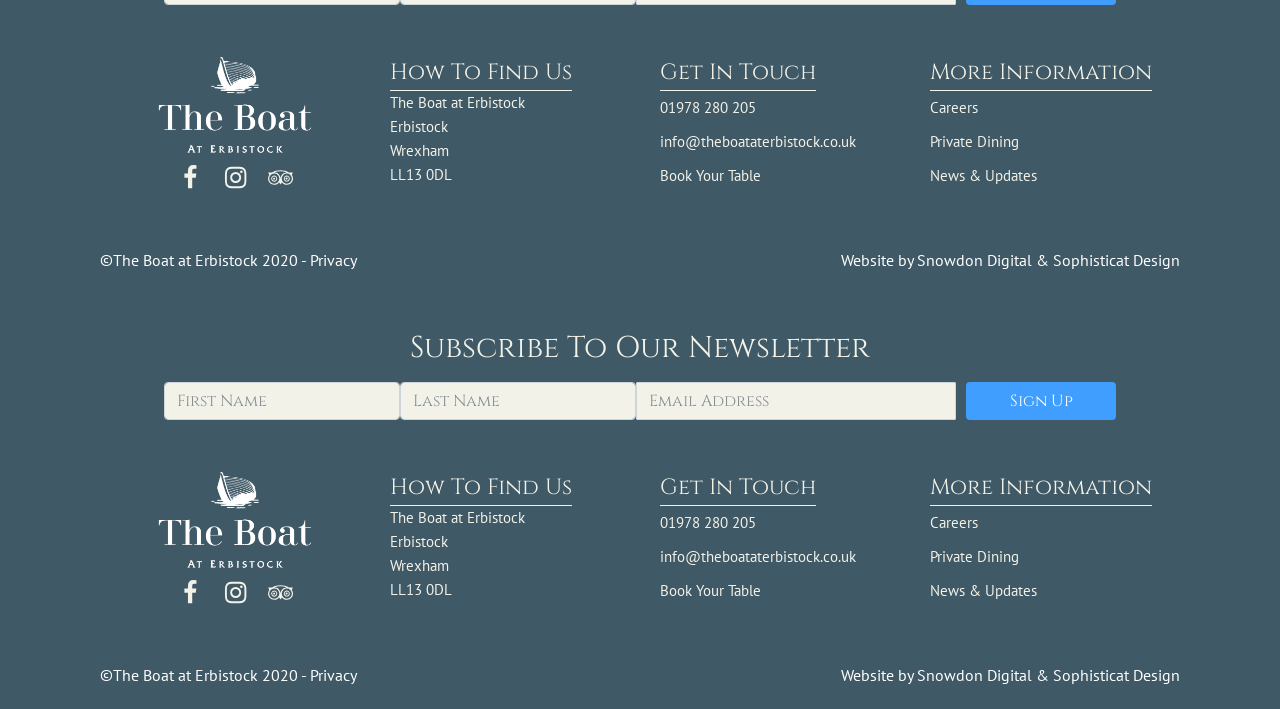Provide the bounding box coordinates of the HTML element described as: "Sign Up". The bounding box coordinates should be four float numbers between 0 and 1, i.e., [left, top, right, bottom].

[0.755, 0.538, 0.872, 0.592]